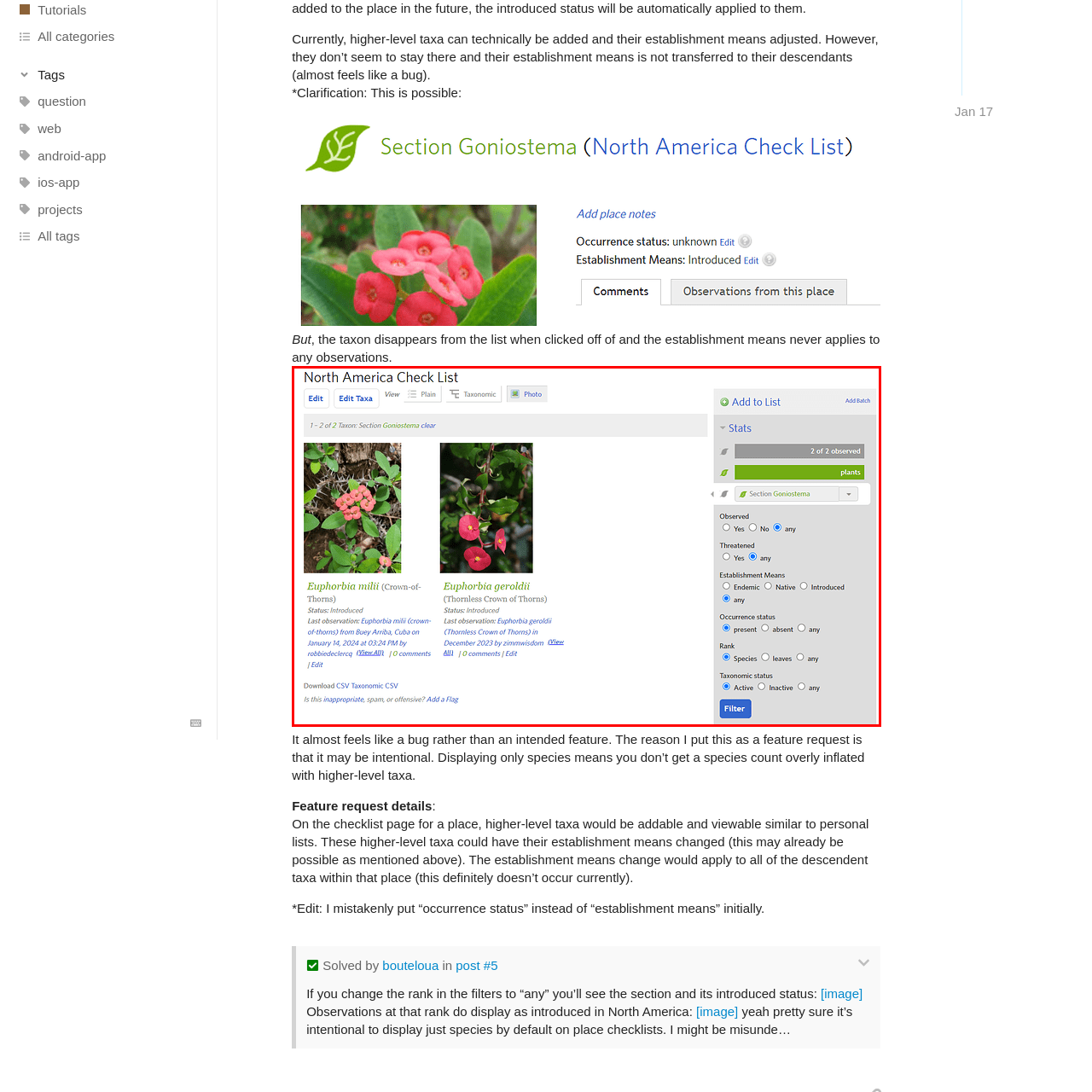Take a close look at the image outlined in red and answer the ensuing question with a single word or phrase:
Who documented the last observation of Euphorbia milli?

robertdiace